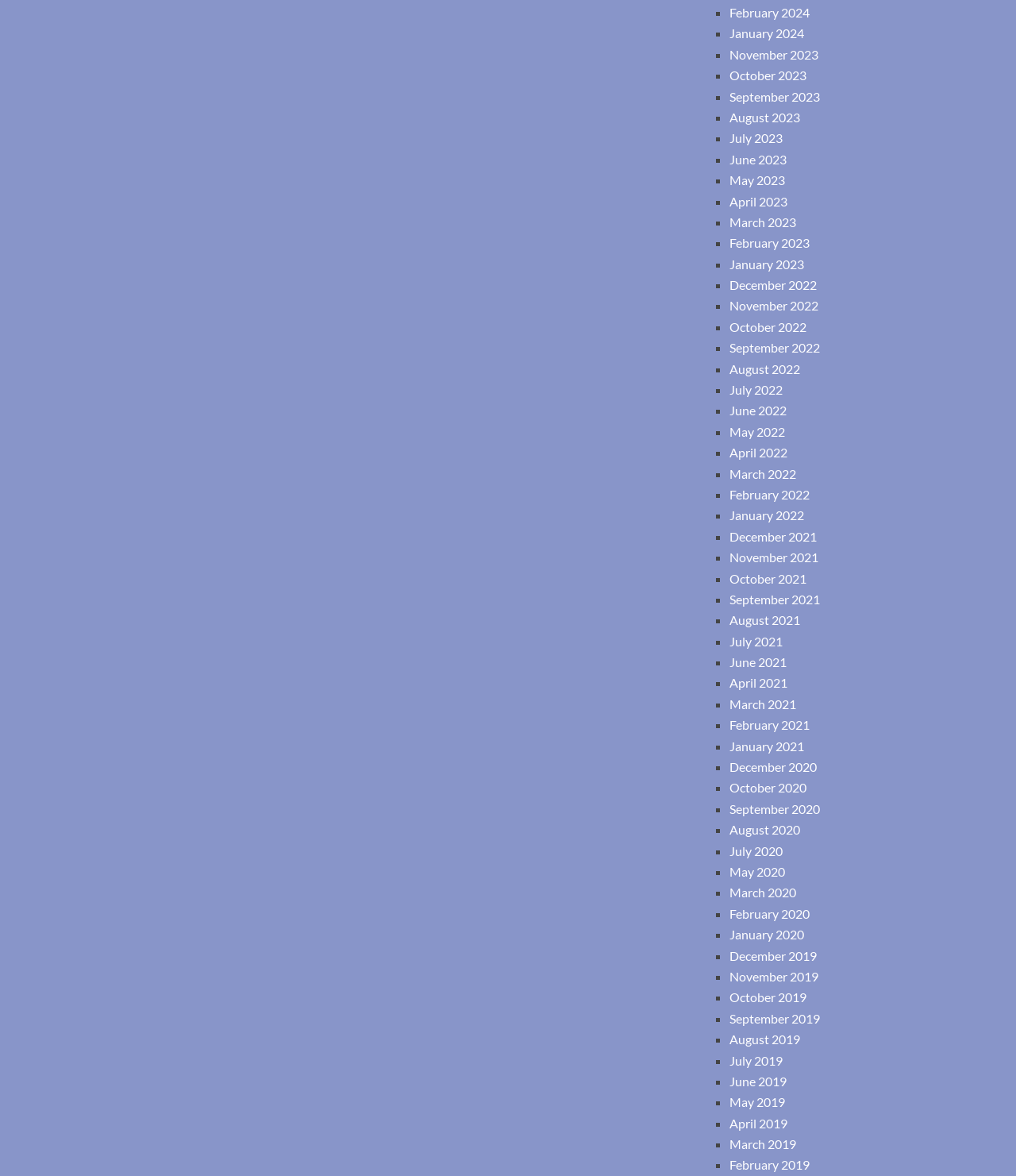Please identify the bounding box coordinates for the region that you need to click to follow this instruction: "Access August 2021".

[0.718, 0.521, 0.788, 0.534]